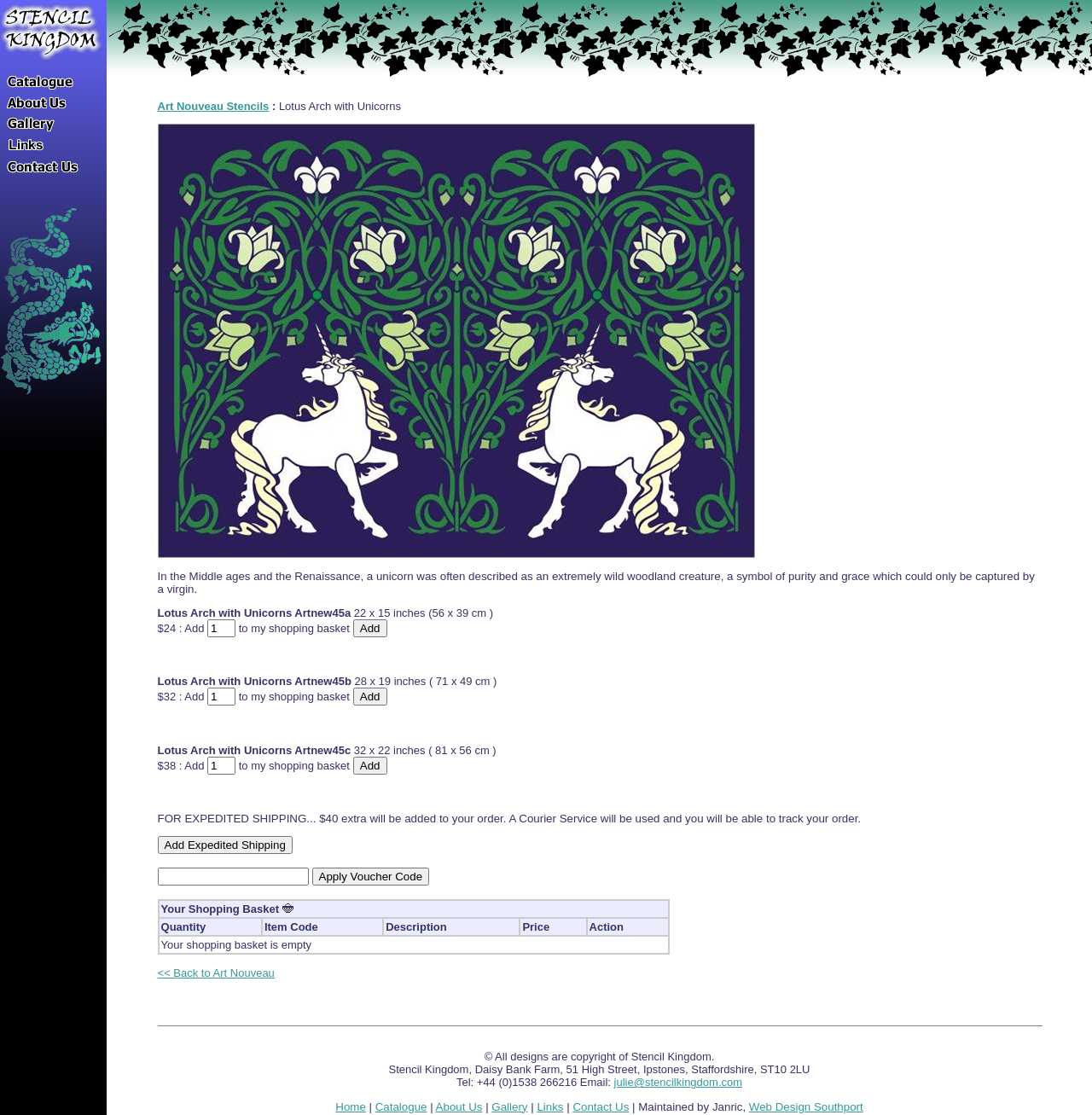Determine the bounding box coordinates of the section I need to click to execute the following instruction: "Check Holly Ordway's Twitter". Provide the coordinates as four float numbers between 0 and 1, i.e., [left, top, right, bottom].

None